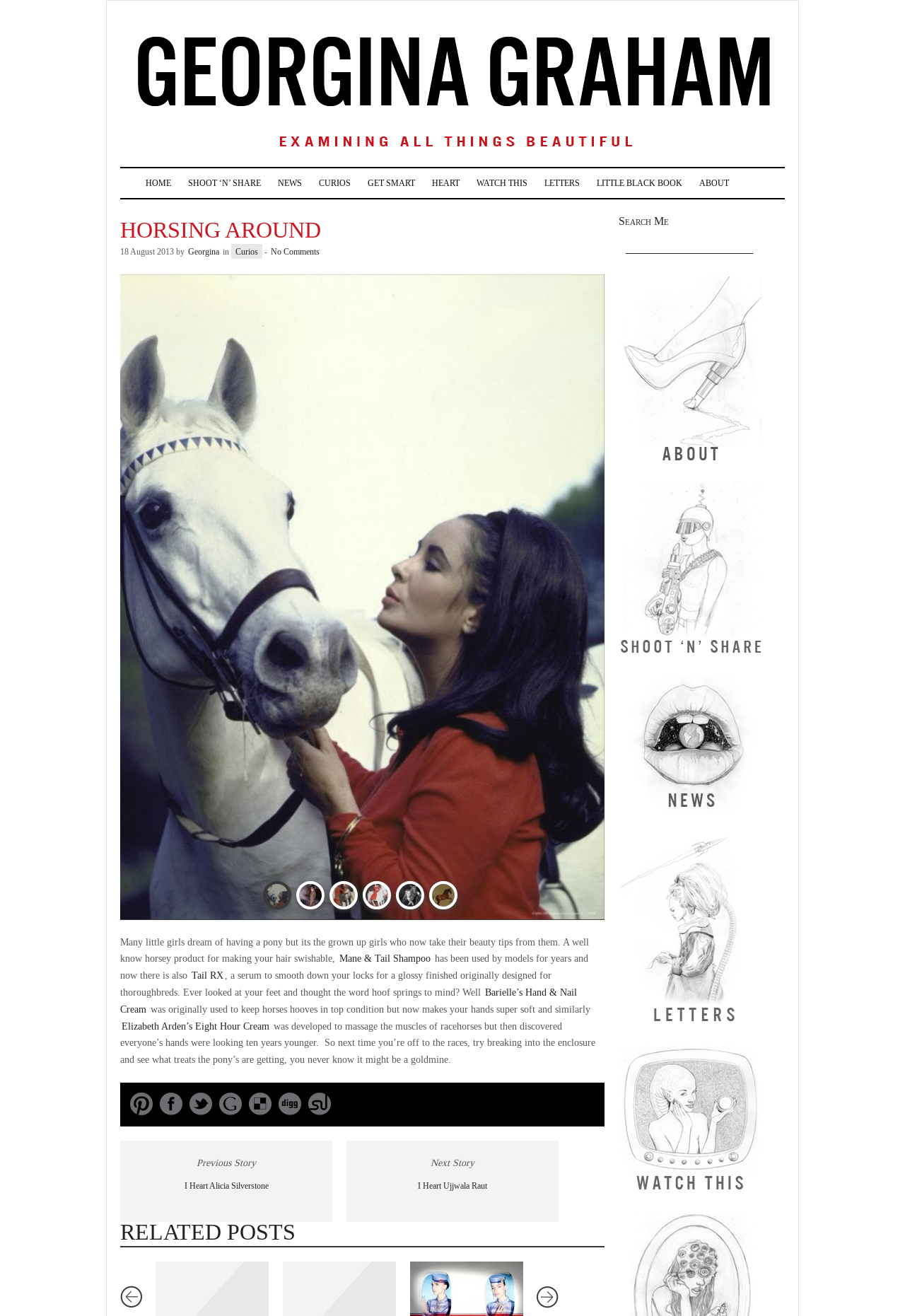Extract the bounding box of the UI element described as: "Unintentional Drowning: Get the Facts".

None